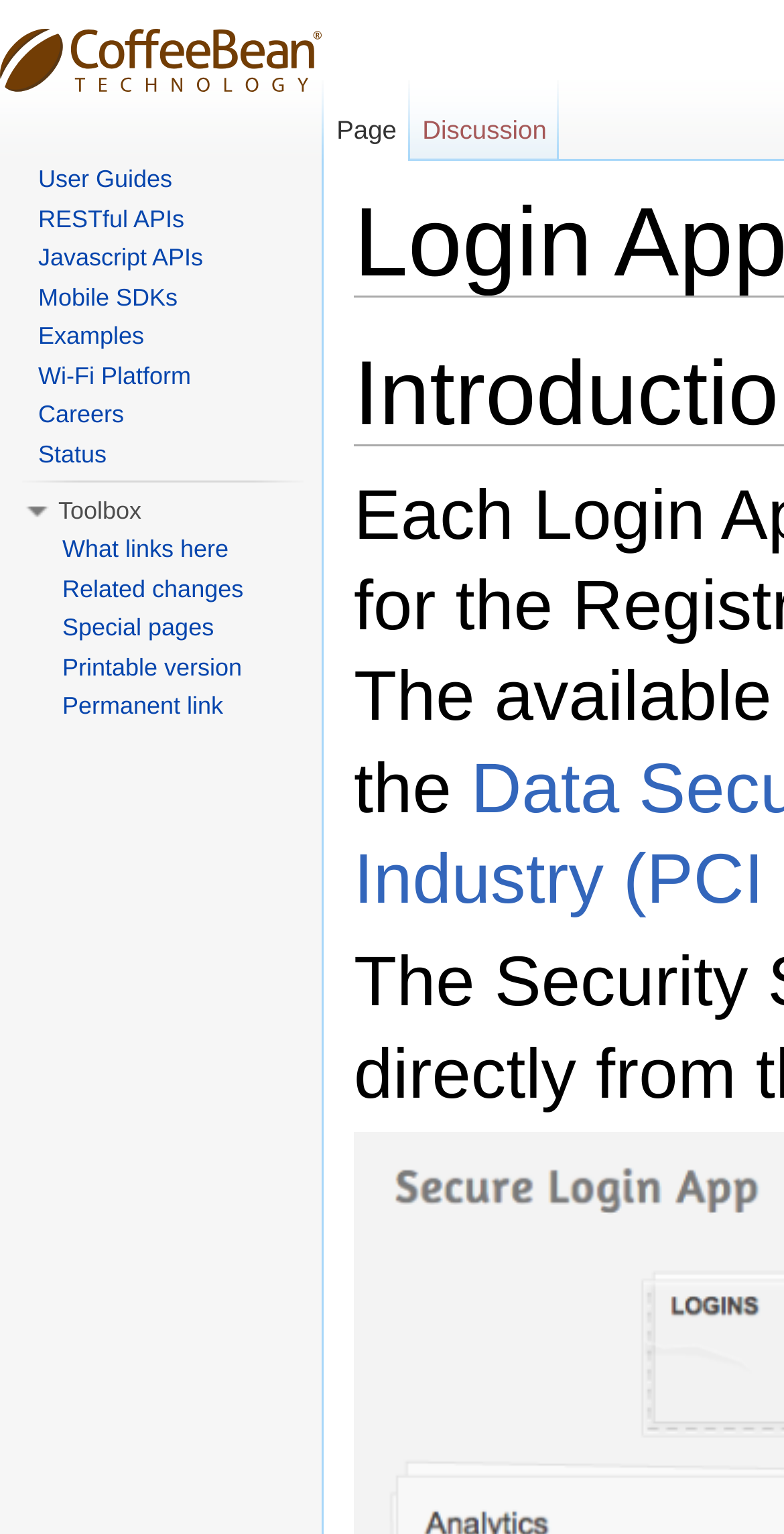Identify the bounding box coordinates for the element you need to click to achieve the following task: "Go to user guides". The coordinates must be four float values ranging from 0 to 1, formatted as [left, top, right, bottom].

[0.049, 0.107, 0.22, 0.126]